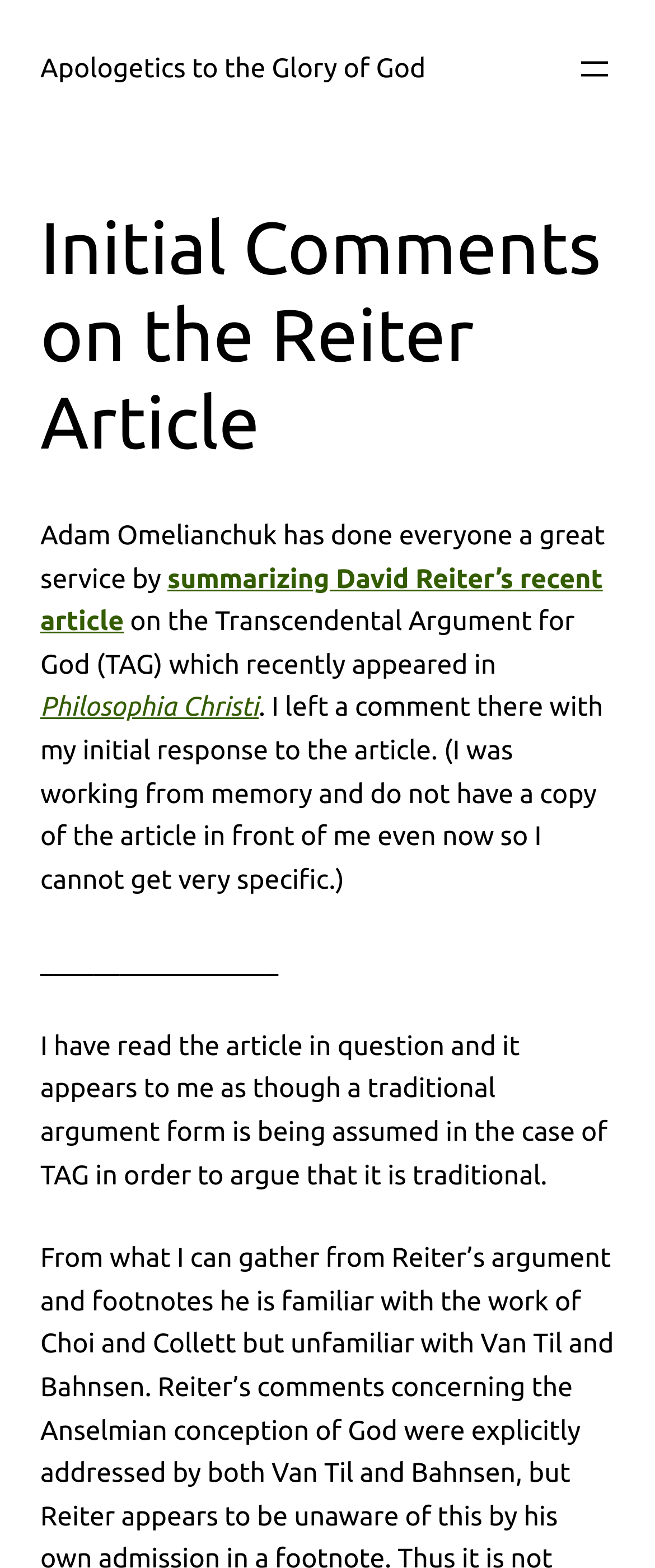Illustrate the webpage thoroughly, mentioning all important details.

The webpage appears to be a blog post or article discussing the Transcendental Argument for God (TAG). At the top, there is a heading "Initial Comments on the Reiter Article" and a link to "Apologetics to the Glory of God" on the left side. On the right side, there is a button to "Open menu". 

Below the heading, there is a block of text that summarizes the content of the article. The text starts with "Adam Omelianchuk has done everyone a great service by" and continues to describe the article's content, including a link to "Philosophia Christi", the publication where the article appeared. 

Following this text, there is a paragraph that appears to be a personal response to the article, mentioning that the author left a comment on the article with their initial thoughts. 

After a horizontal line, there is another paragraph that discusses the article's content, specifically how it assumes a traditional argument form to argue that TAG is traditional.